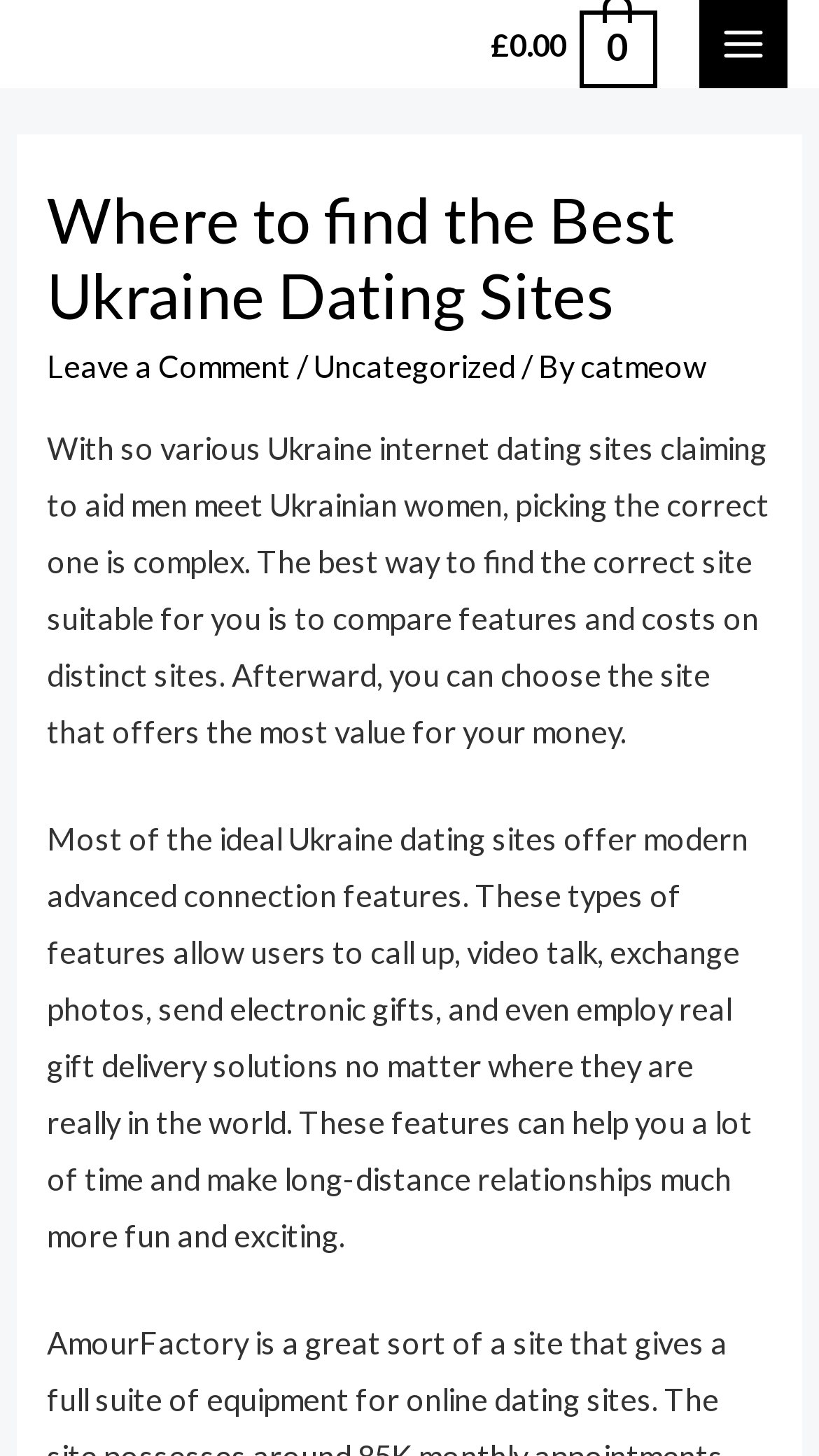Bounding box coordinates are given in the format (top-left x, top-left y, bottom-right x, bottom-right y). All values should be floating point numbers between 0 and 1. Provide the bounding box coordinate for the UI element described as: Uncategorized

[0.383, 0.24, 0.629, 0.264]